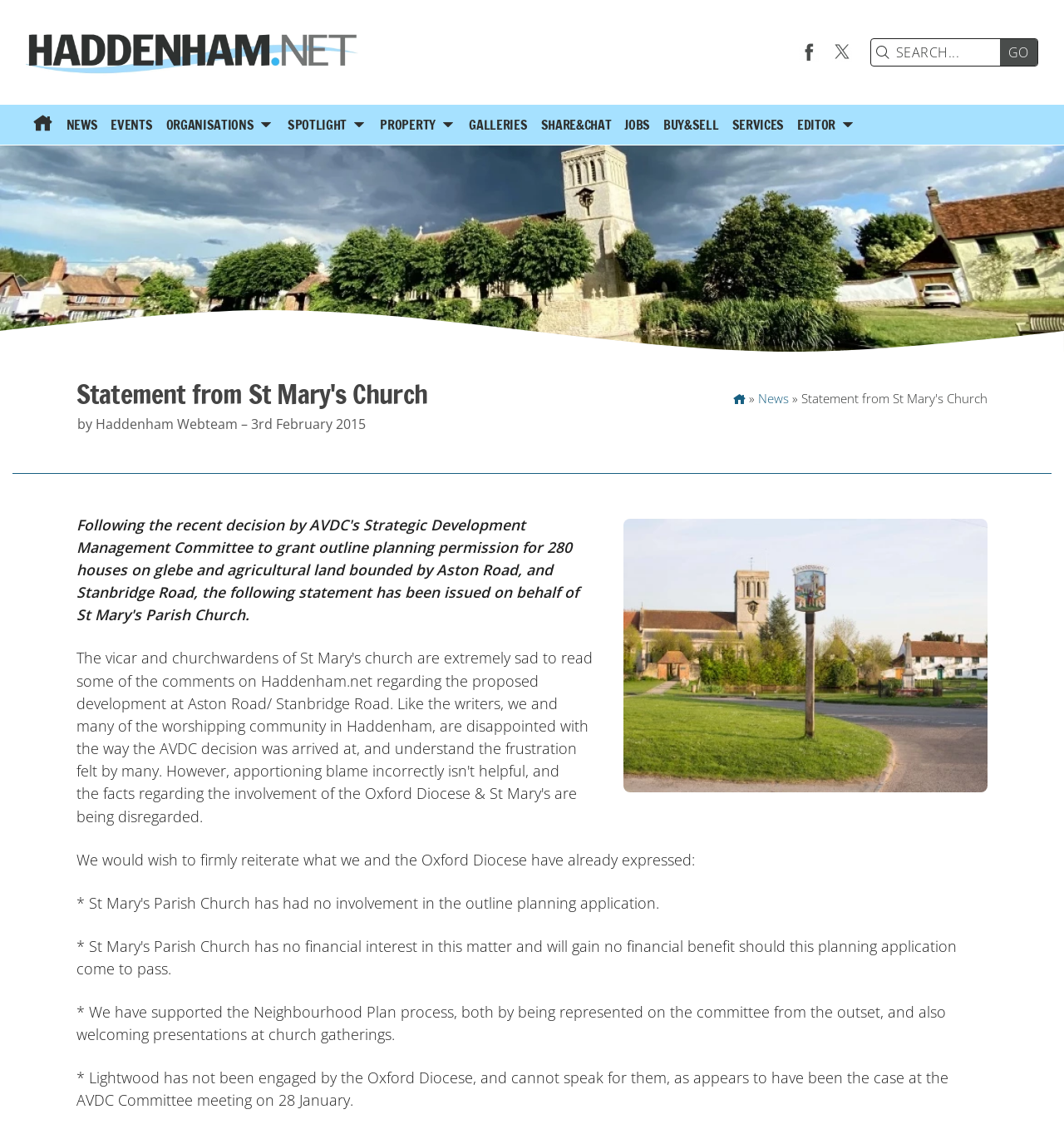Respond to the following question using a concise word or phrase: 
How many paragraphs of text are there in the statement?

3